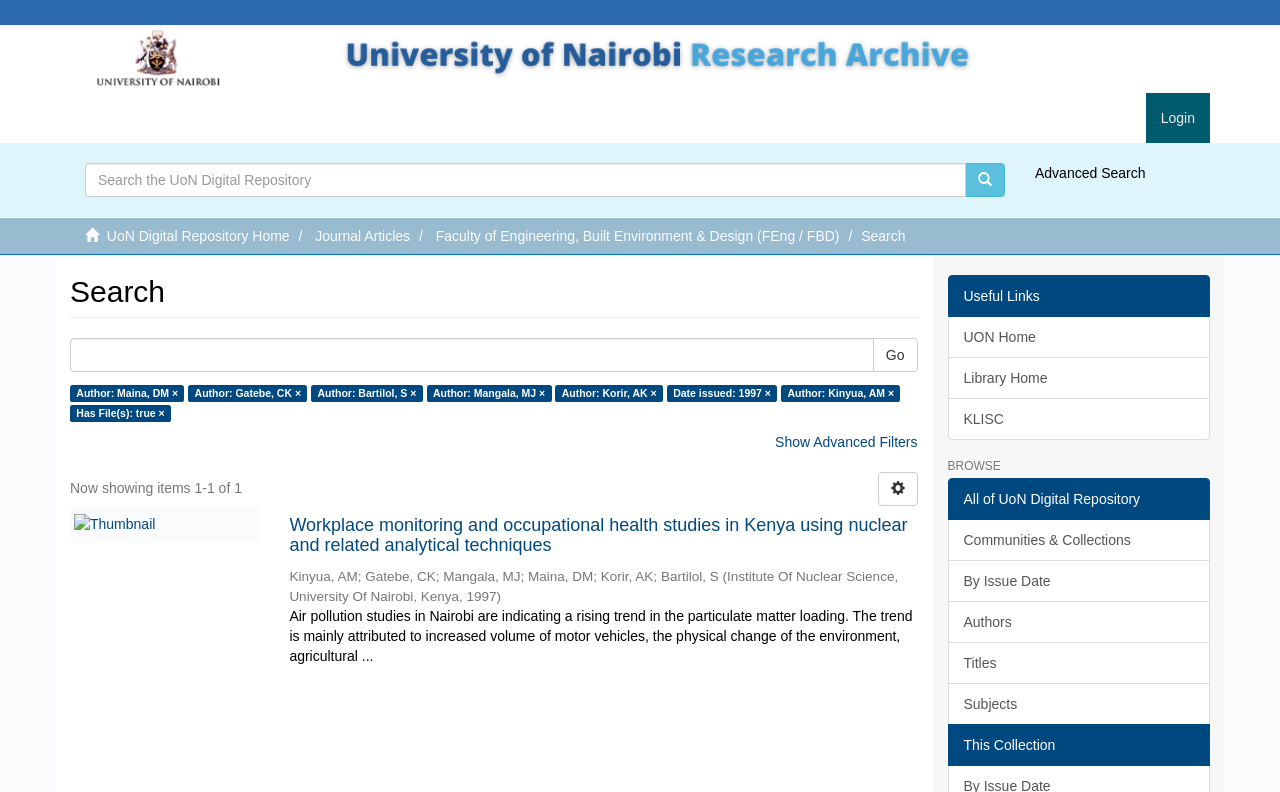Please provide the bounding box coordinate of the region that matches the element description: Show Advanced Filters. Coordinates should be in the format (top-left x, top-left y, bottom-right x, bottom-right y) and all values should be between 0 and 1.

[0.606, 0.548, 0.717, 0.568]